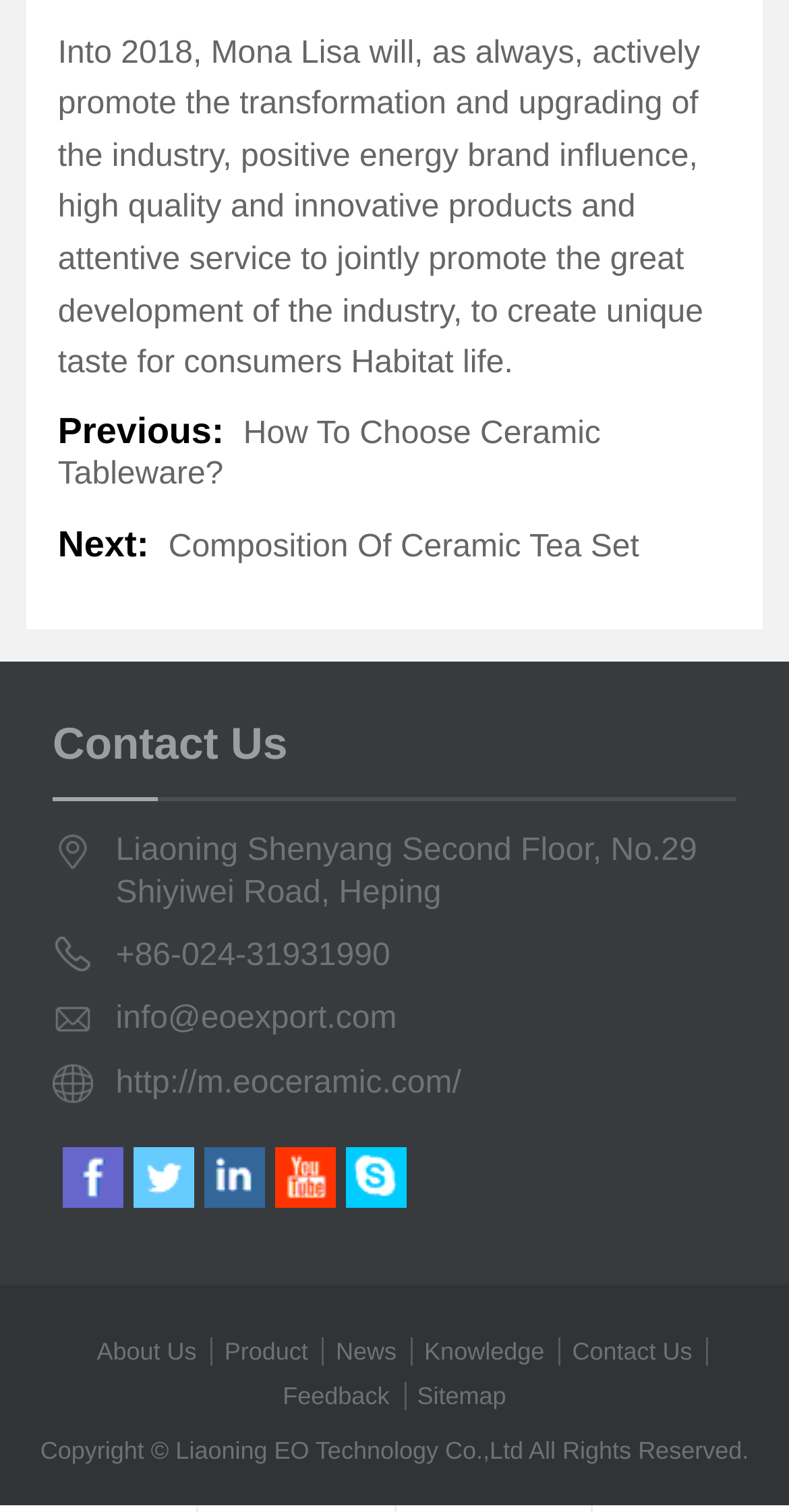Locate the bounding box coordinates of the clickable area to execute the instruction: "Click on 'How To Choose Ceramic Tableware?'". Provide the coordinates as four float numbers between 0 and 1, represented as [left, top, right, bottom].

[0.073, 0.276, 0.761, 0.325]